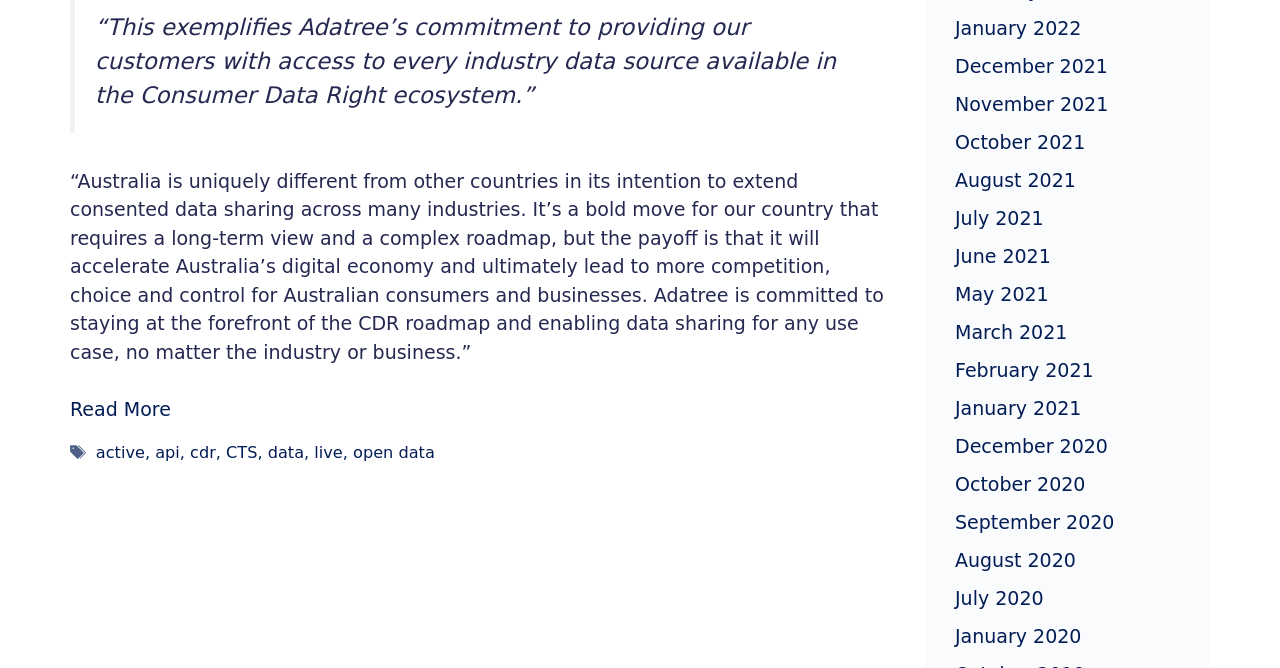Determine the bounding box coordinates of the region to click in order to accomplish the following instruction: "Explore data related news". Provide the coordinates as four float numbers between 0 and 1, specifically [left, top, right, bottom].

[0.209, 0.663, 0.238, 0.692]